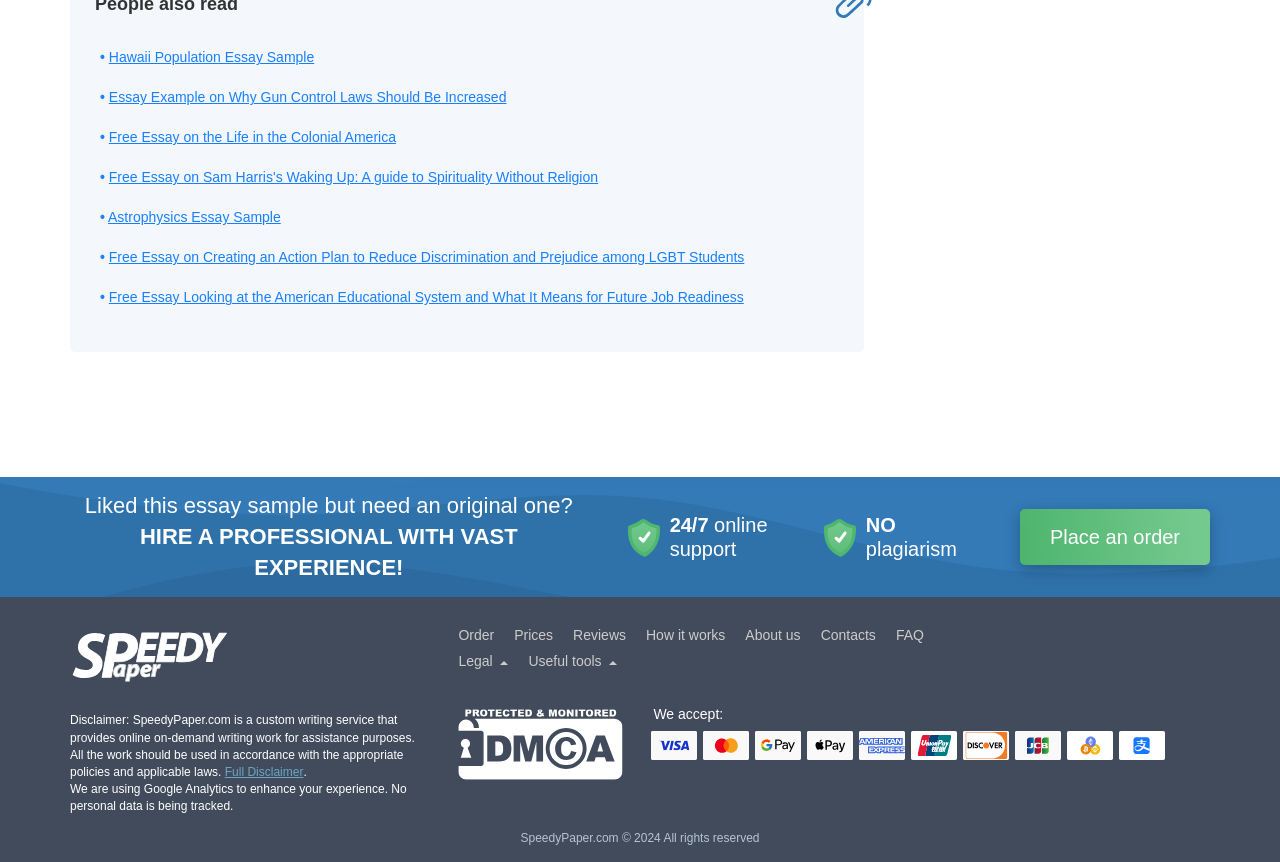Please specify the bounding box coordinates of the clickable region to carry out the following instruction: "Click on the 'Place an order' link". The coordinates should be four float numbers between 0 and 1, in the format [left, top, right, bottom].

[0.797, 0.591, 0.945, 0.656]